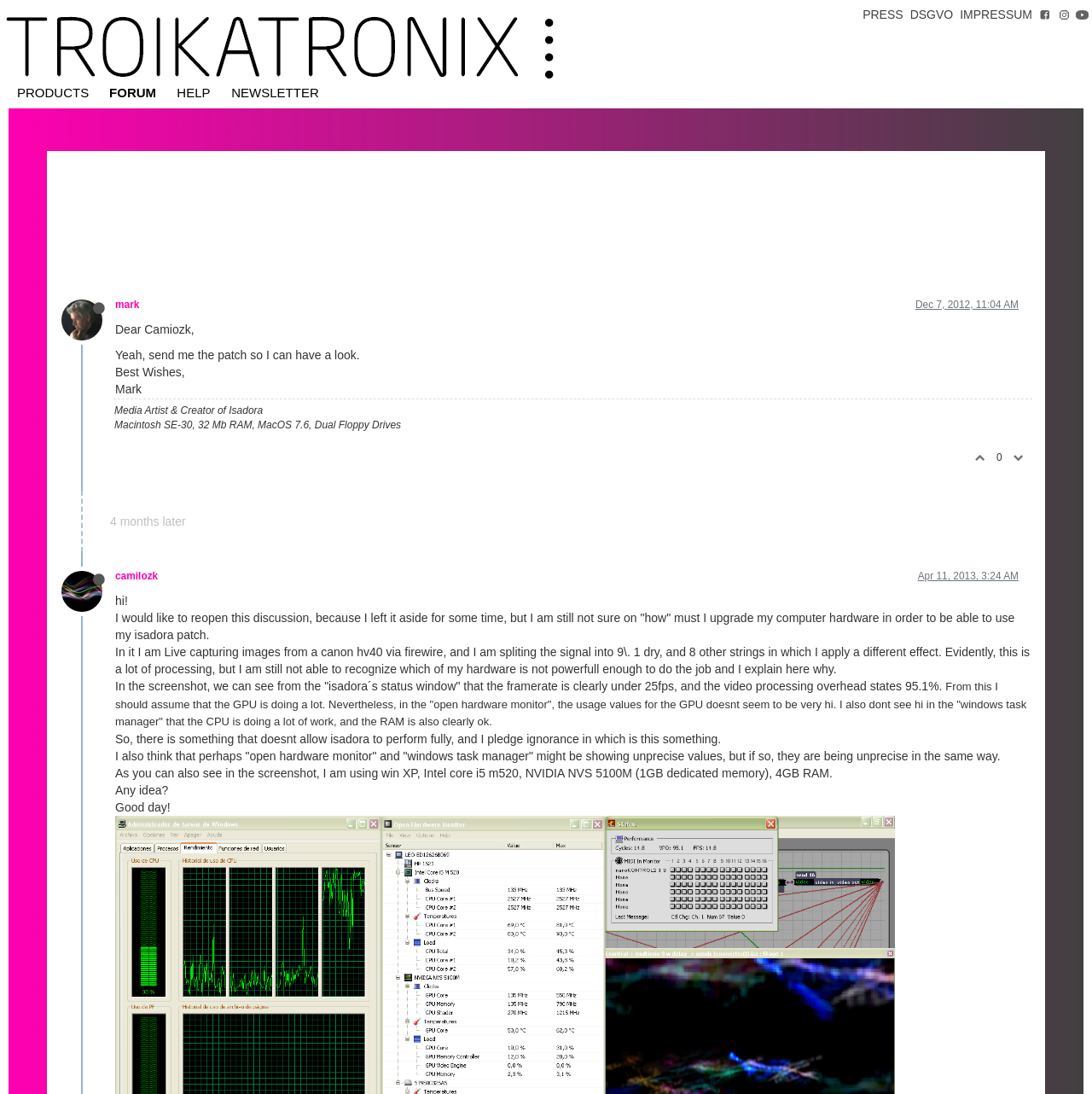Using the provided element description: "News", determine the bounding box coordinates of the corresponding UI element in the screenshot.

None